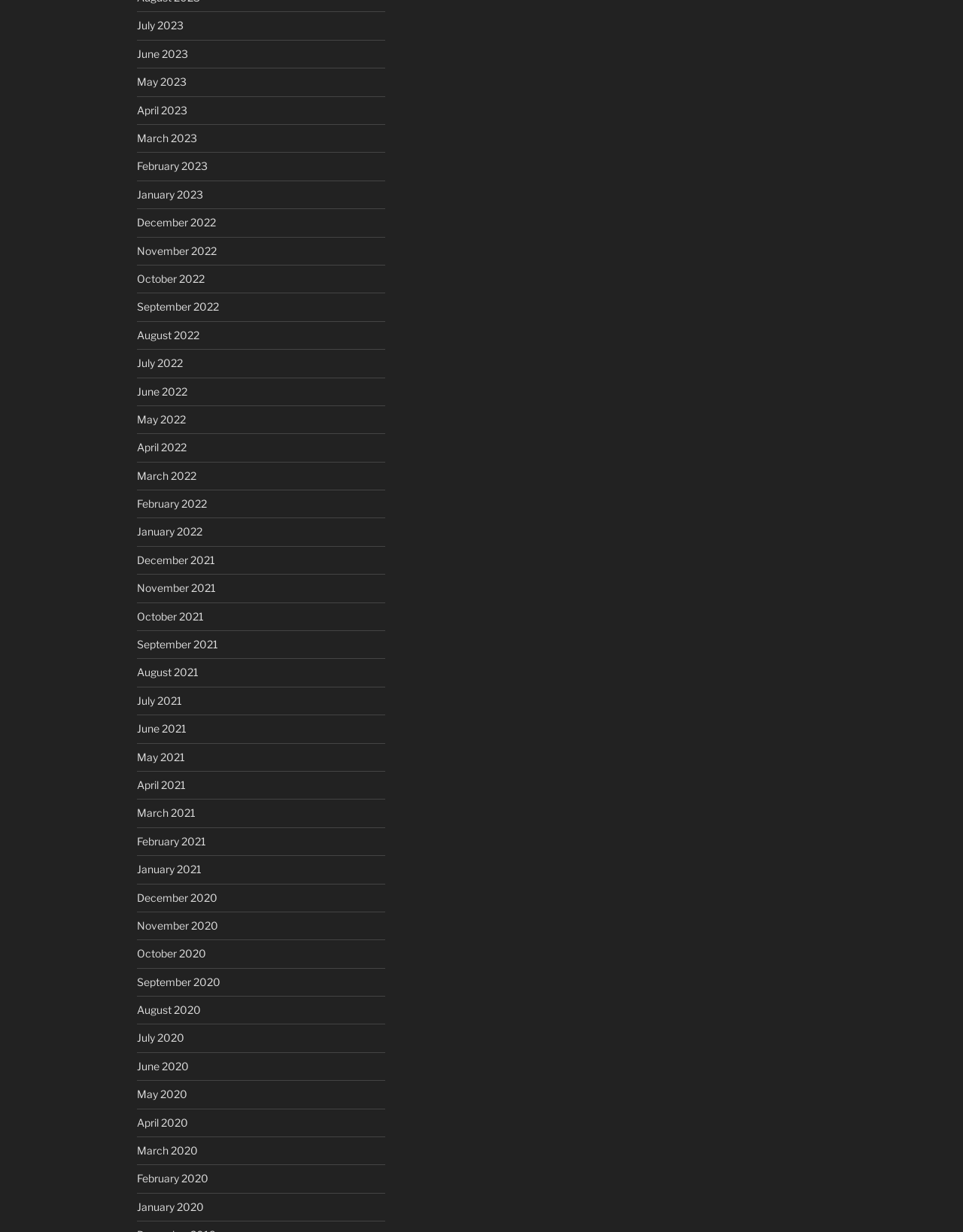Identify the bounding box coordinates for the element you need to click to achieve the following task: "go to June 2022". The coordinates must be four float values ranging from 0 to 1, formatted as [left, top, right, bottom].

[0.142, 0.312, 0.195, 0.323]